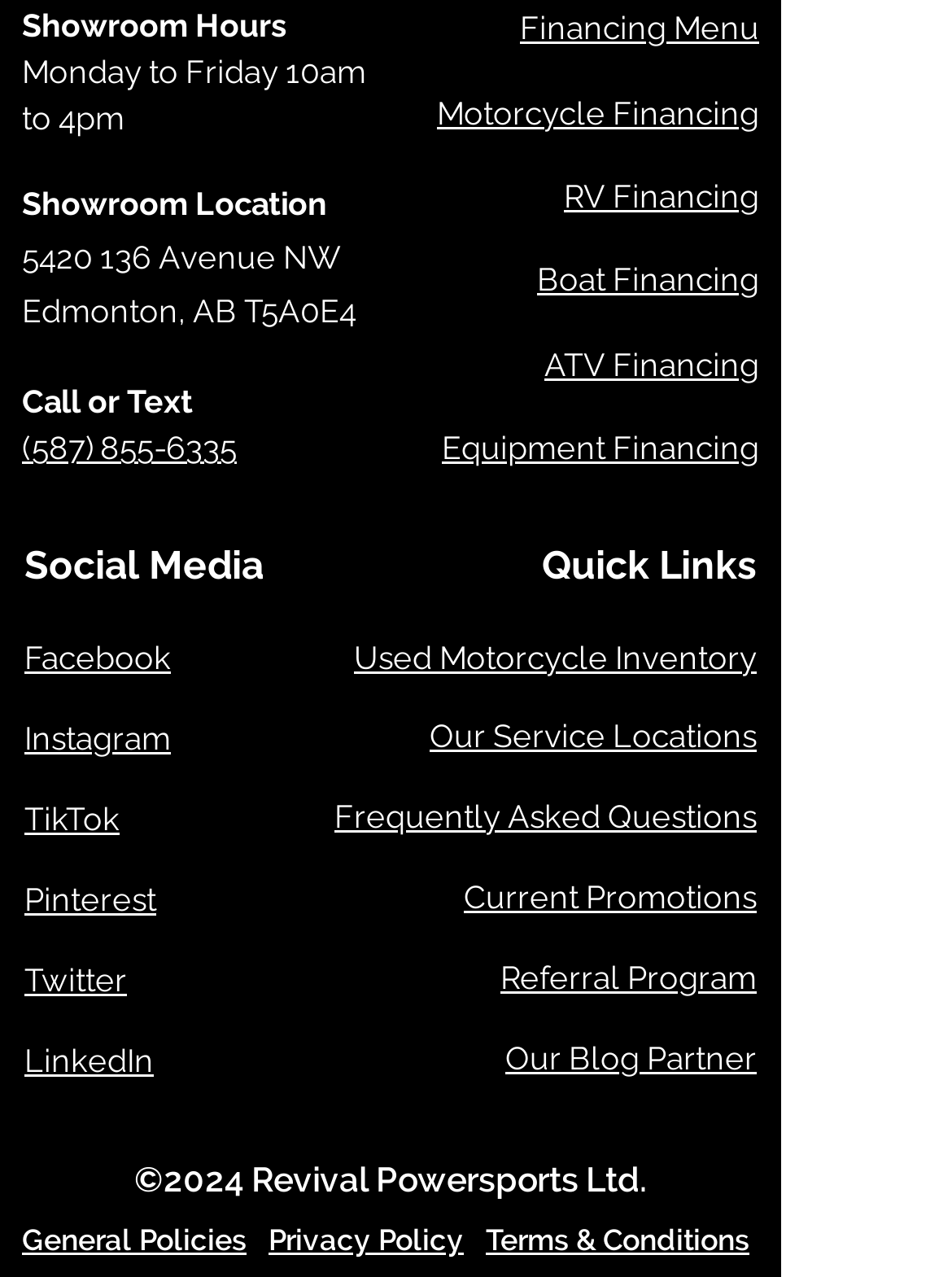What types of financing options are available?
Answer with a single word or short phrase according to what you see in the image.

Motorcycle, RV, Boat, ATV, Equipment